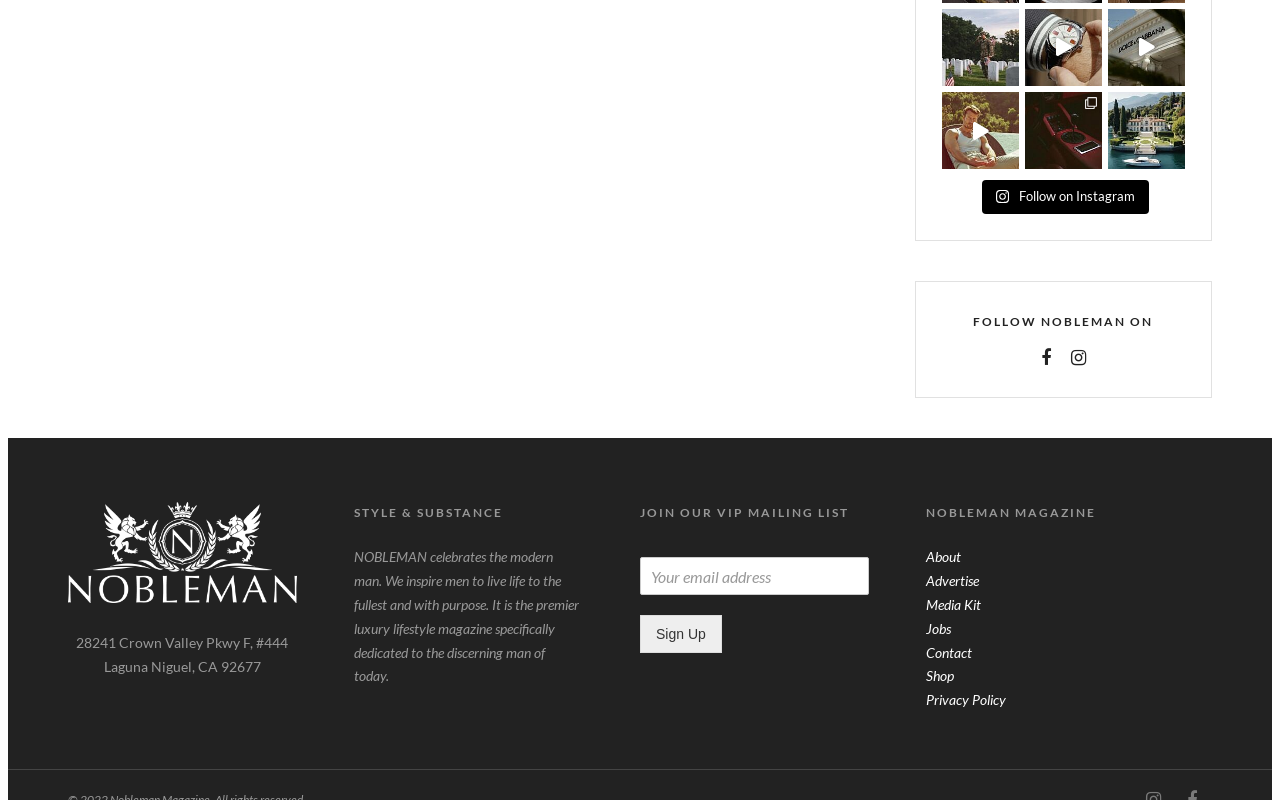Answer the following query with a single word or phrase:
What social media platform can users follow Nobleman on?

Instagram